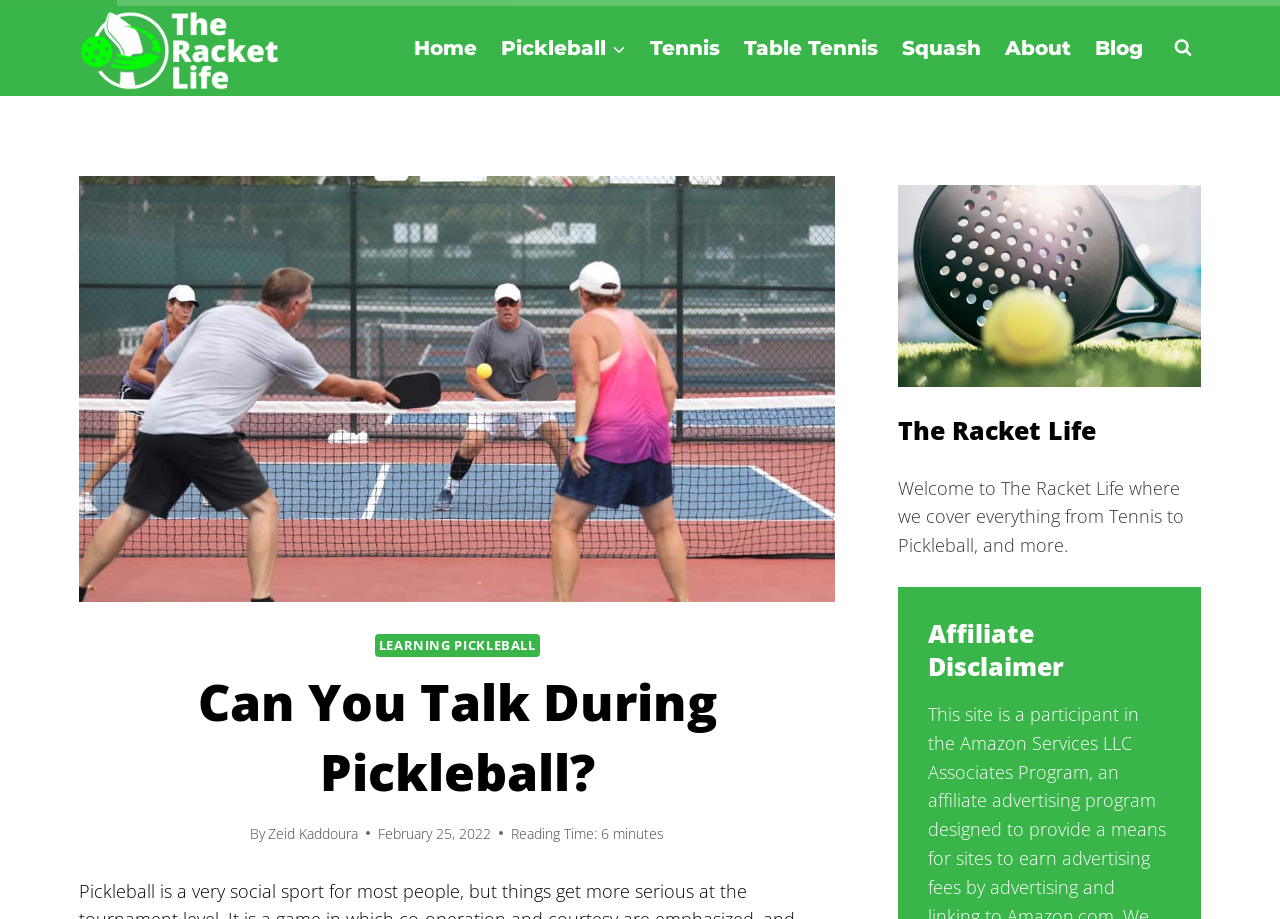Using the format (top-left x, top-left y, bottom-right x, bottom-right y), and given the element description, identify the bounding box coordinates within the screenshot: alt="The Racket Life"

[0.062, 0.011, 0.218, 0.099]